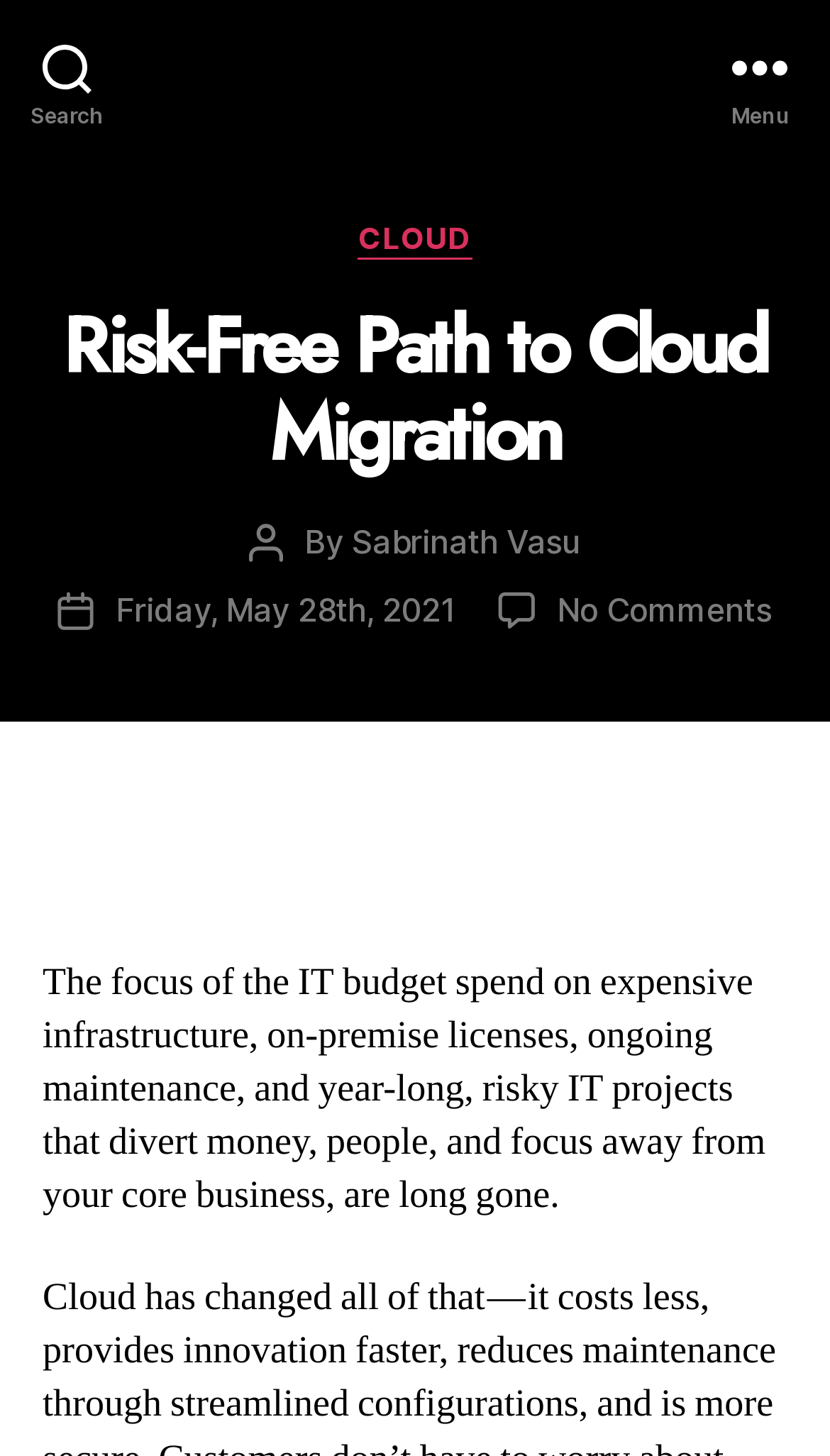Given the webpage screenshot and the description, determine the bounding box coordinates (top-left x, top-left y, bottom-right x, bottom-right y) that define the location of the UI element matching this description: Friday, May 28th, 2021

[0.139, 0.405, 0.548, 0.433]